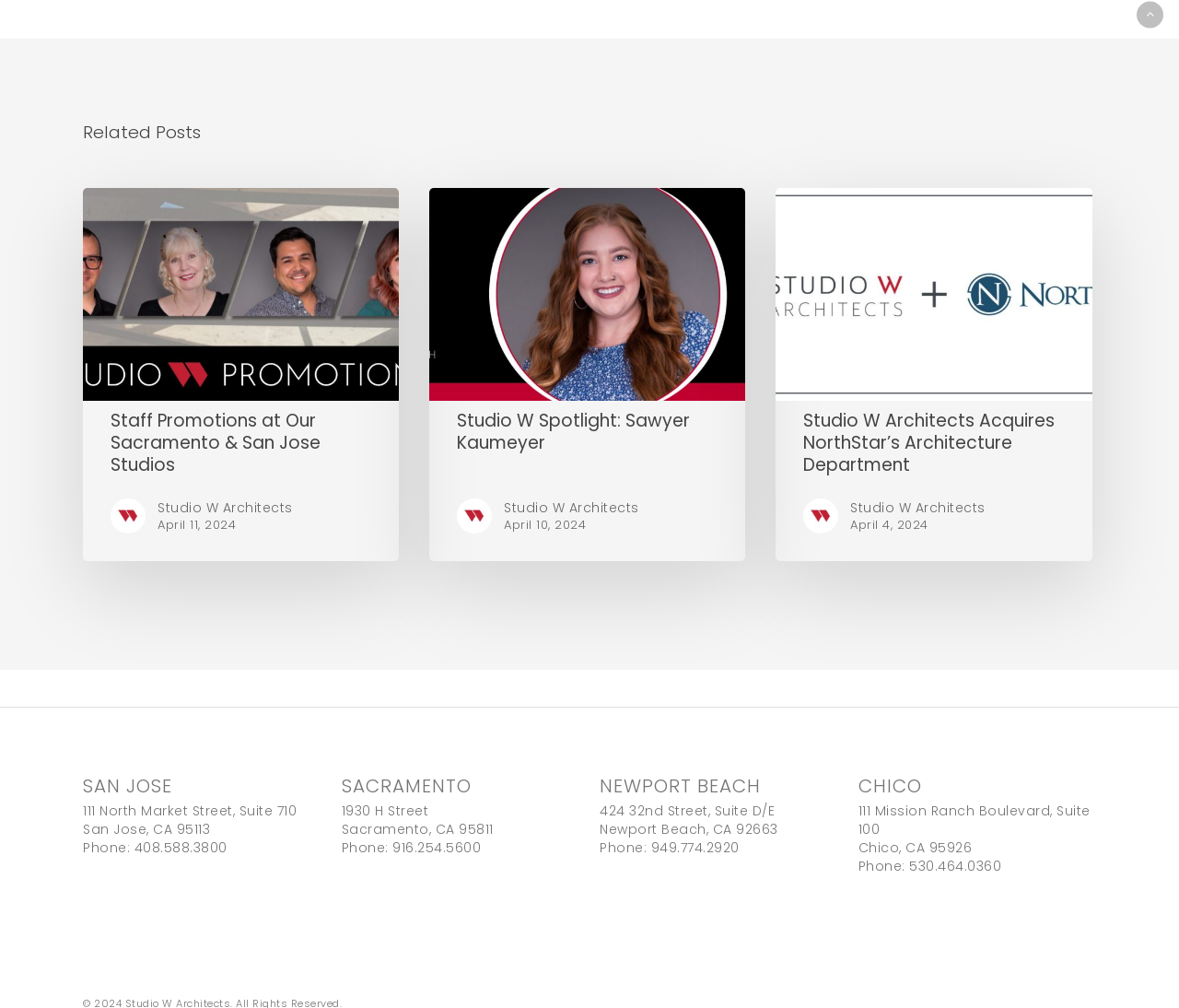Use a single word or phrase to answer this question: 
What is the address of the San Jose studio?

111 North Market Street, Suite 710